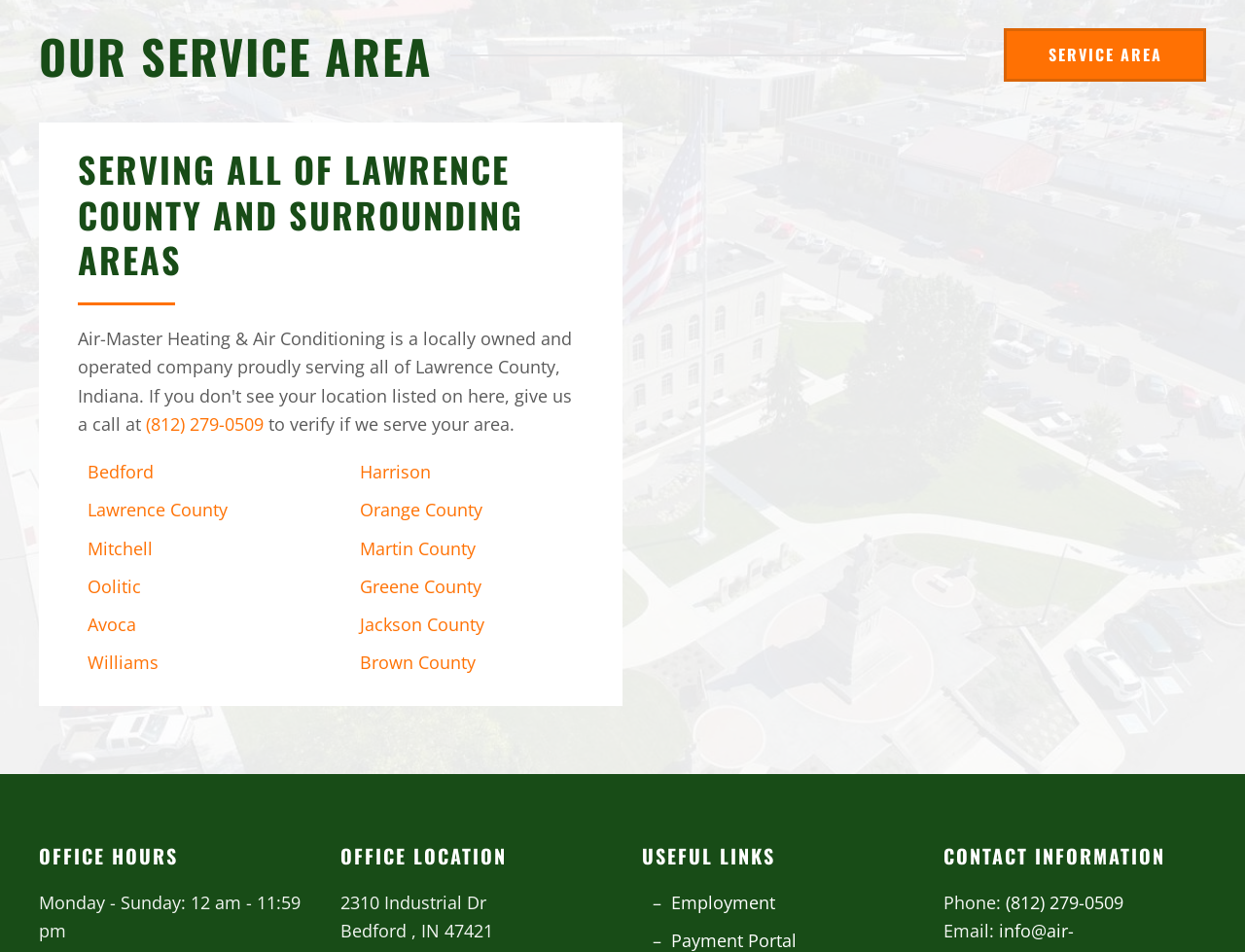What is the email contact information of this company? Using the information from the screenshot, answer with a single word or phrase.

Not provided